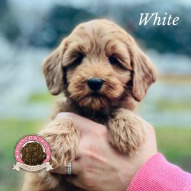Elaborate on the contents of the image in a comprehensive manner.

This adorable image features a charming puppy with a soft, curly coat, being gently held in a person's hands. The puppy, identified as "White," showcases a warm, light brown hue accentuated by its fluffy ears and sweet expression. In the background, there is a hint of greenery and outdoor scenery, suggesting a serene environment. The image is adorned with a decorative badge in the corner, adding a layer of charm and emphasizing the cuteness of this little companion. This puppy appears playful and affectionate, making it an inviting sight for any animal lover.